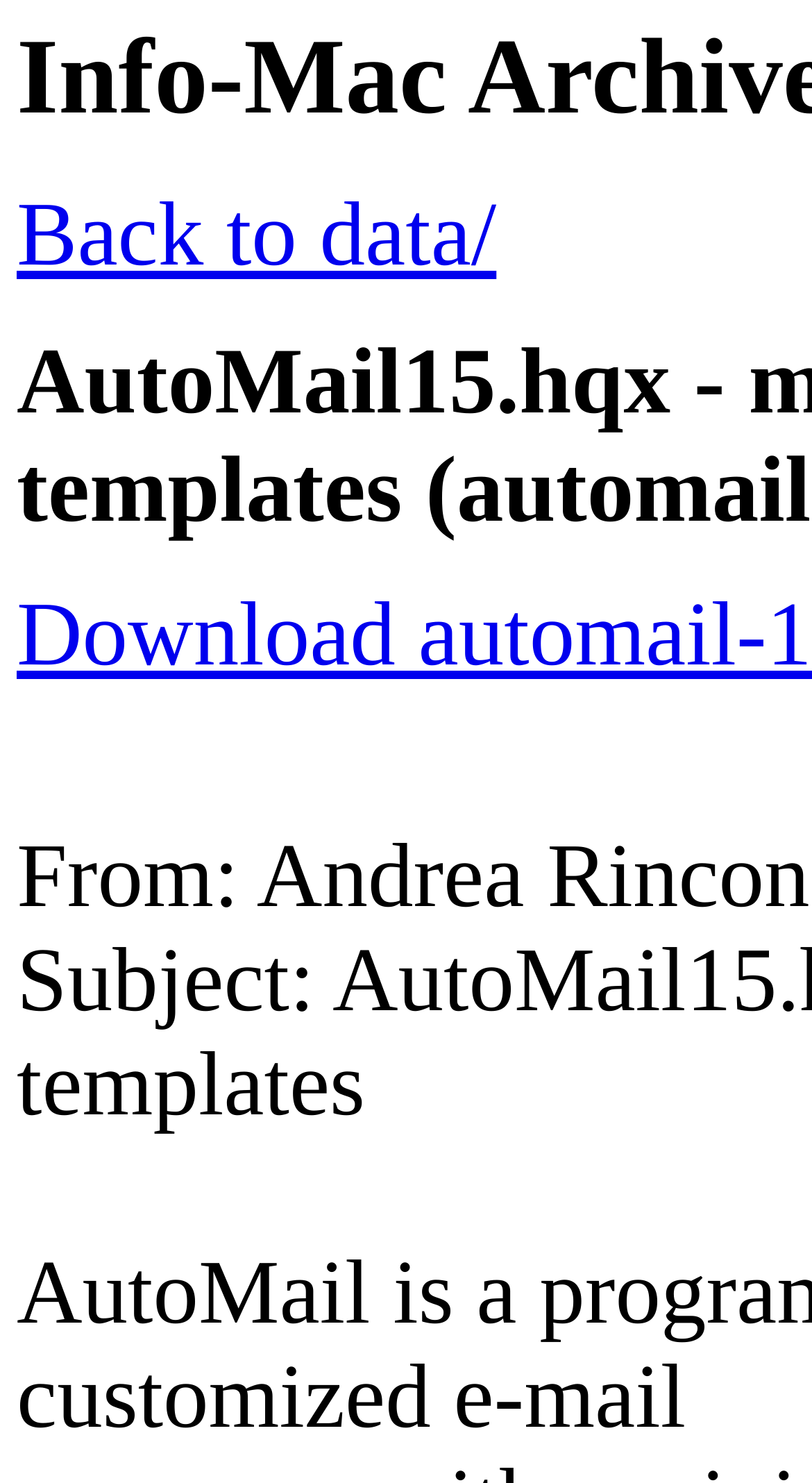For the following element description, predict the bounding box coordinates in the format (top-left x, top-left y, bottom-right x, bottom-right y). All values should be floating point numbers between 0 and 1. Description: PAST TRIPS

None